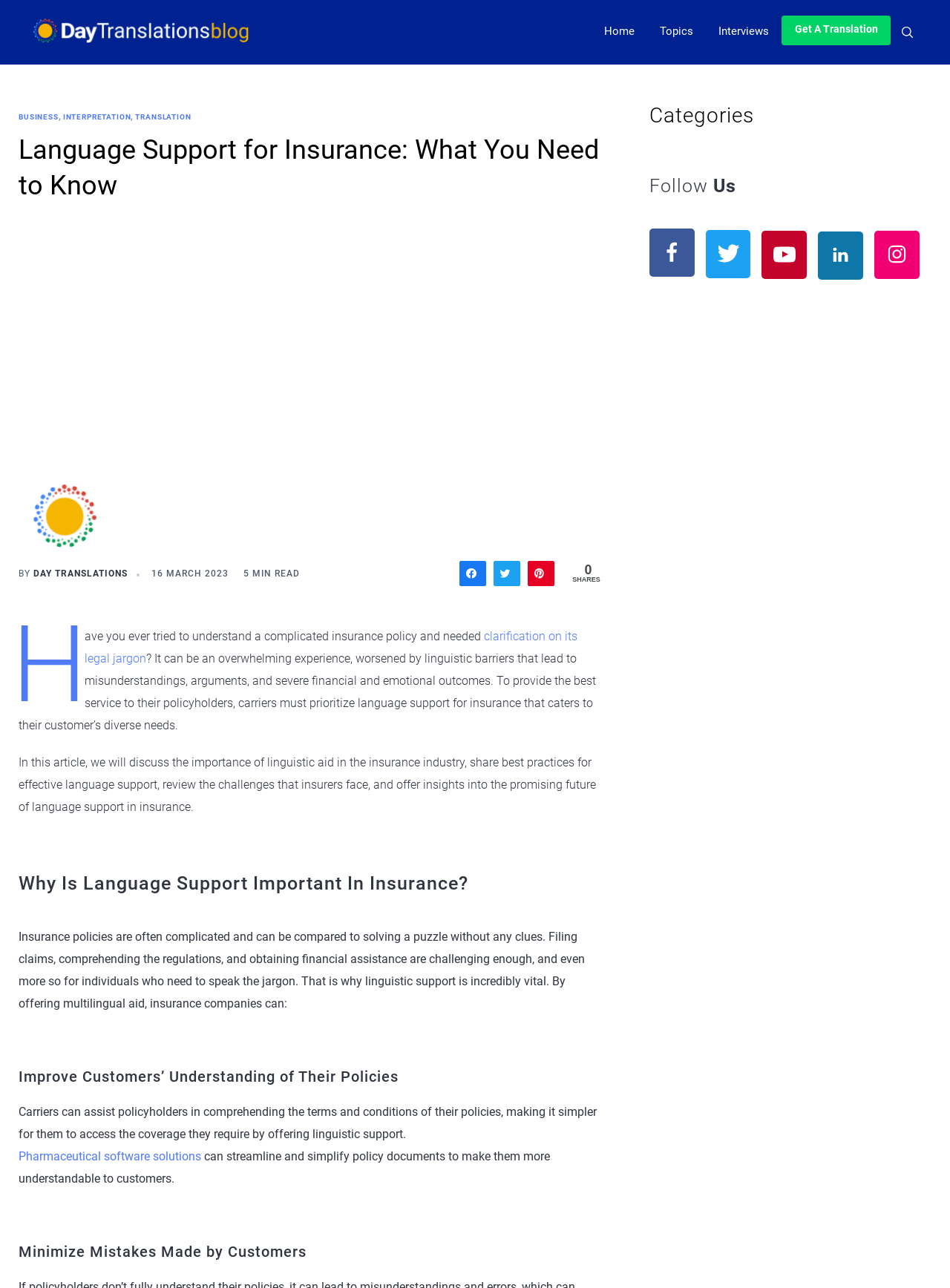Identify the bounding box coordinates for the element that needs to be clicked to fulfill this instruction: "Read about language support for insurance". Provide the coordinates in the format of four float numbers between 0 and 1: [left, top, right, bottom].

[0.02, 0.103, 0.637, 0.158]